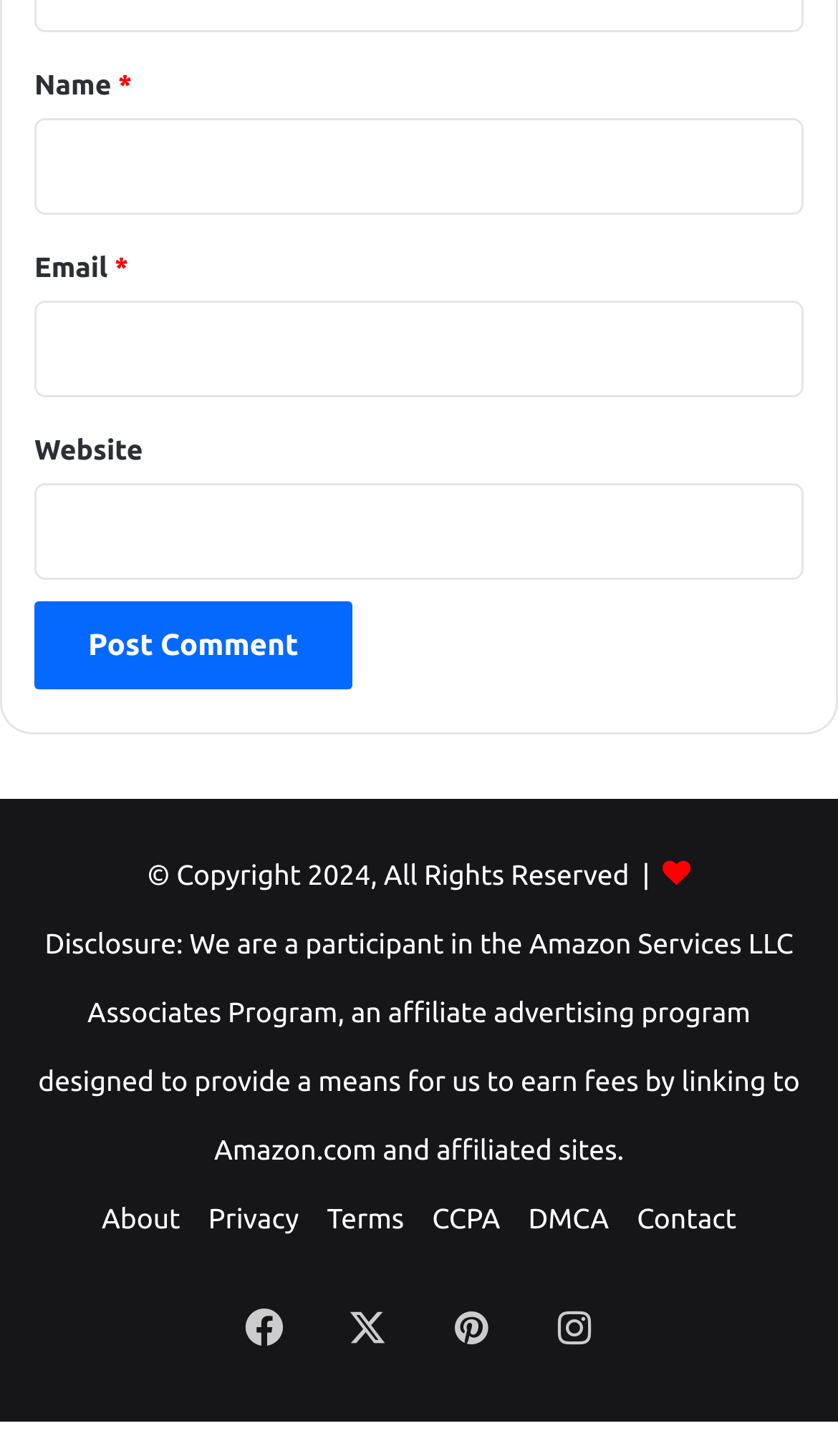How many links are available in the footer section?
Please provide a comprehensive answer based on the contents of the image.

The footer section contains six links, which are 'About', 'Privacy', 'Terms', 'CCPA', 'DMCA', and 'Contact'.